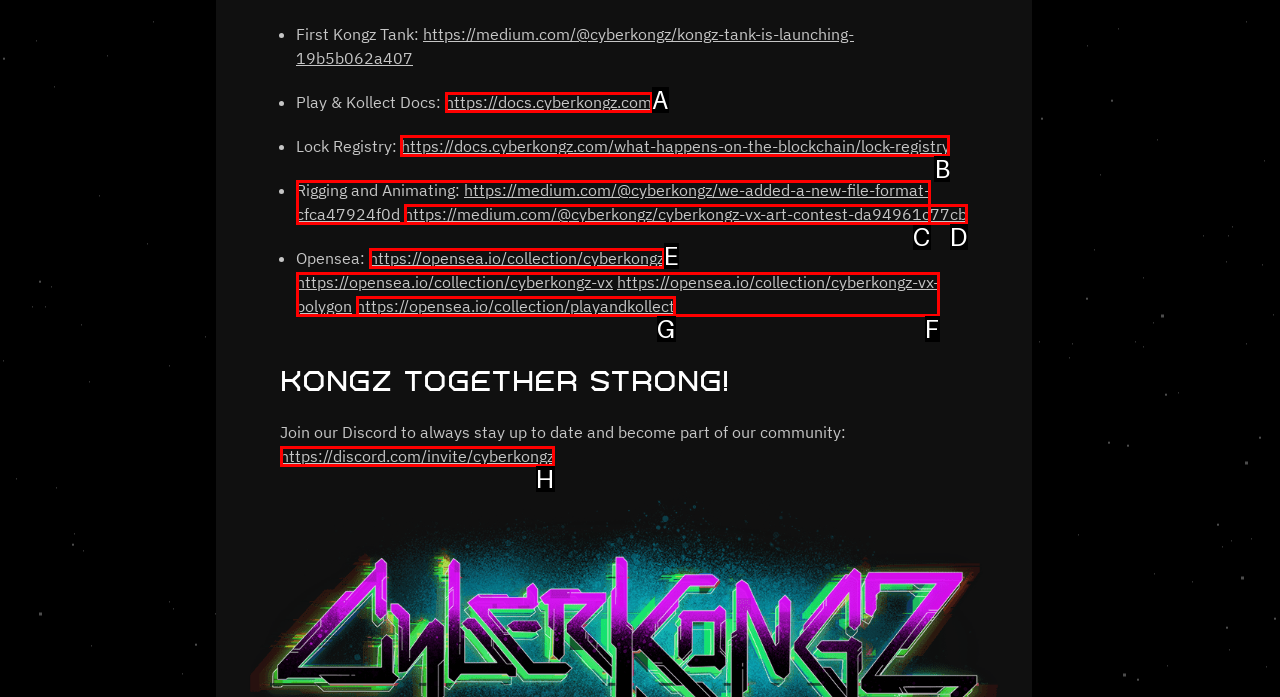Which option should be clicked to complete this task: Explore the Lock Registry
Reply with the letter of the correct choice from the given choices.

B